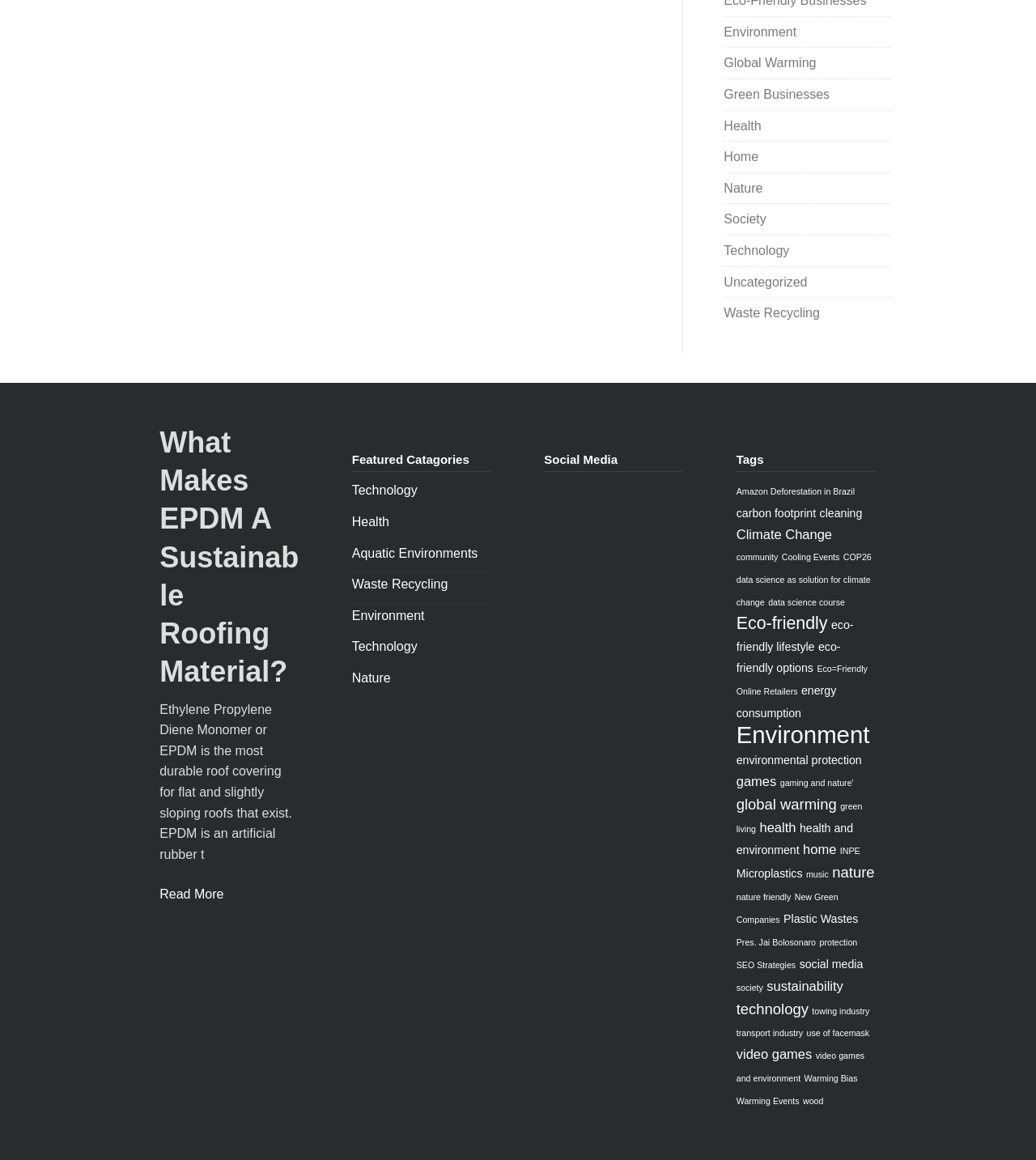How many social media links are there?
Answer with a single word or phrase by referring to the visual content.

3